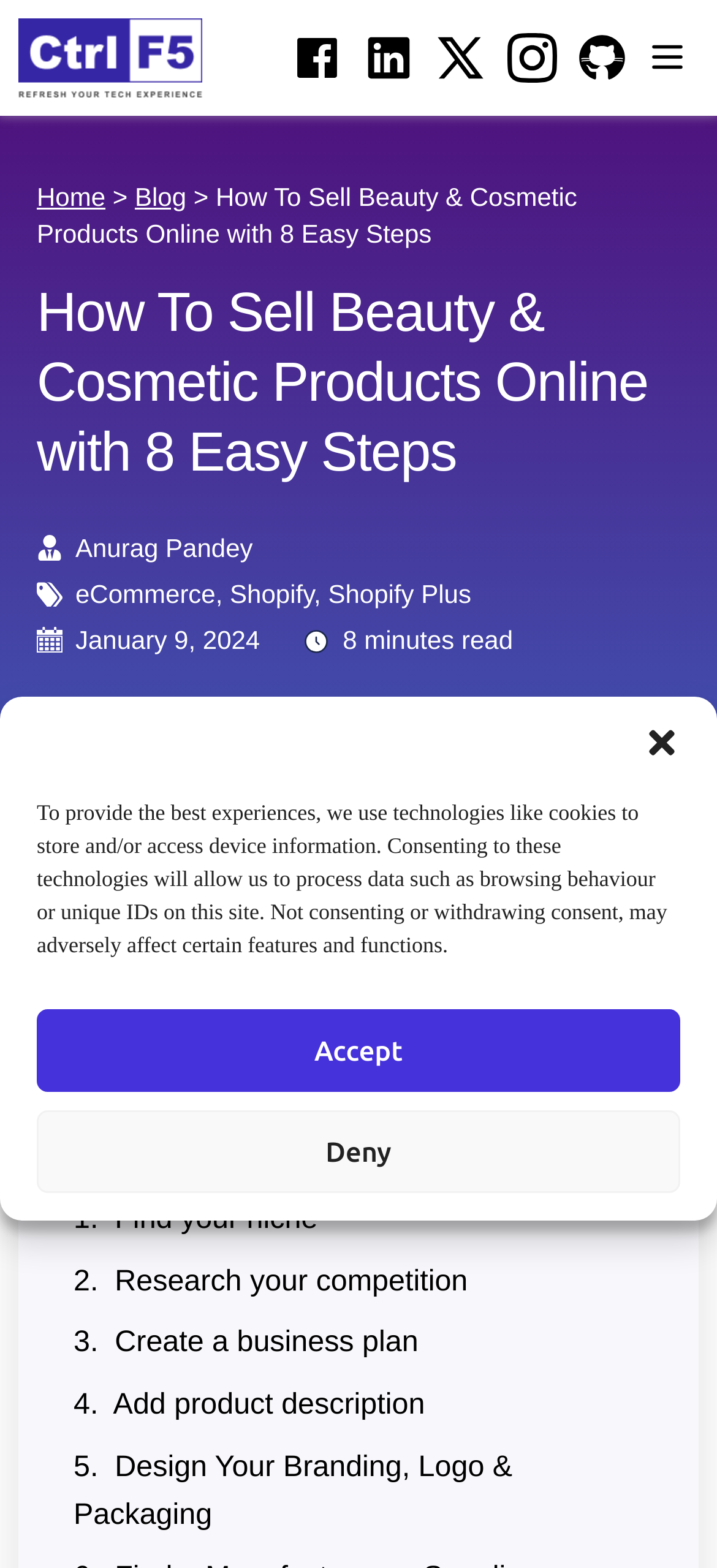Please determine the bounding box coordinates, formatted as (top-left x, top-left y, bottom-right x, bottom-right y), with all values as floating point numbers between 0 and 1. Identify the bounding box of the region described as: +592 223 2574

None